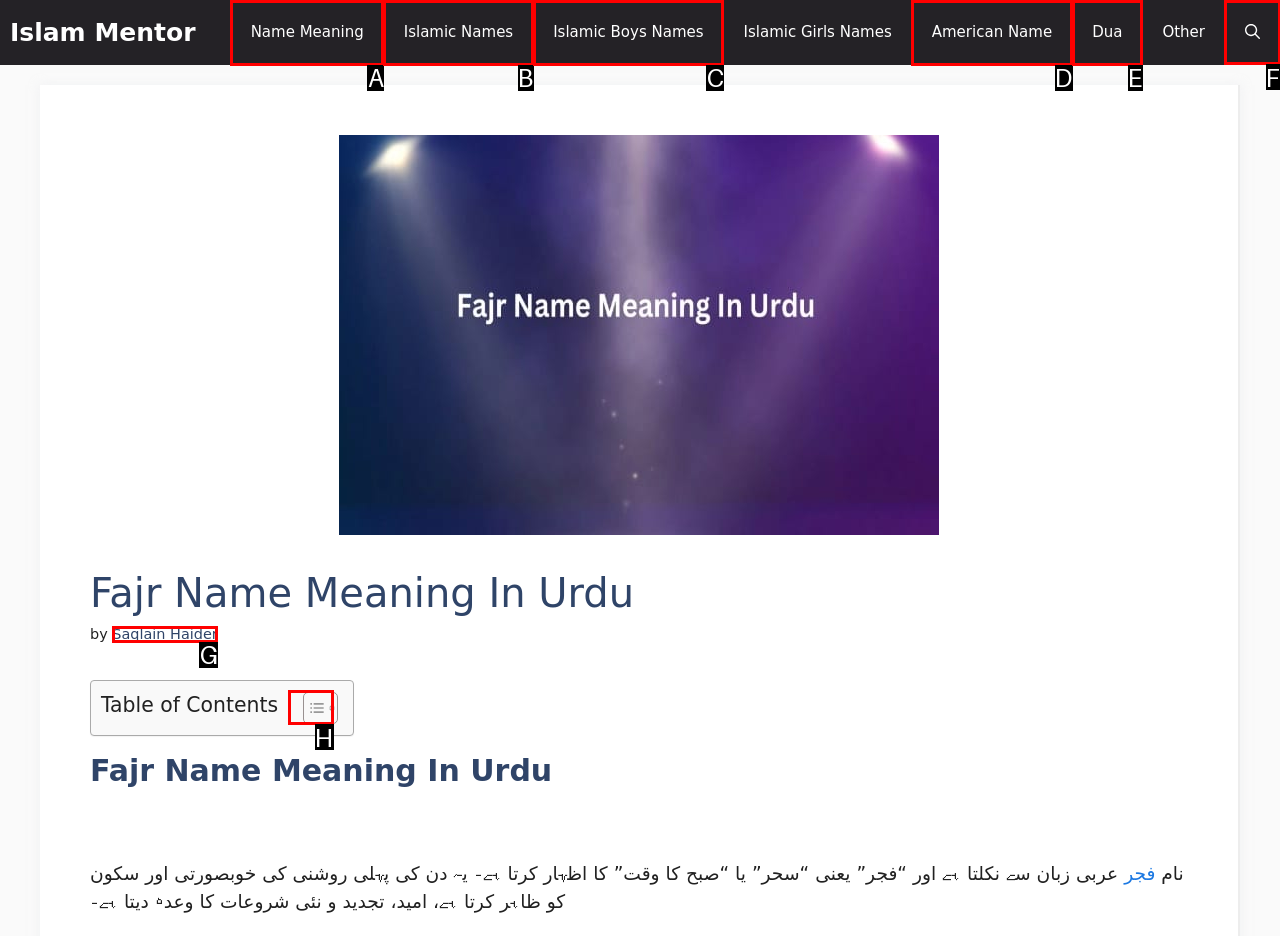From the given choices, which option should you click to complete this task: Open the search? Answer with the letter of the correct option.

F